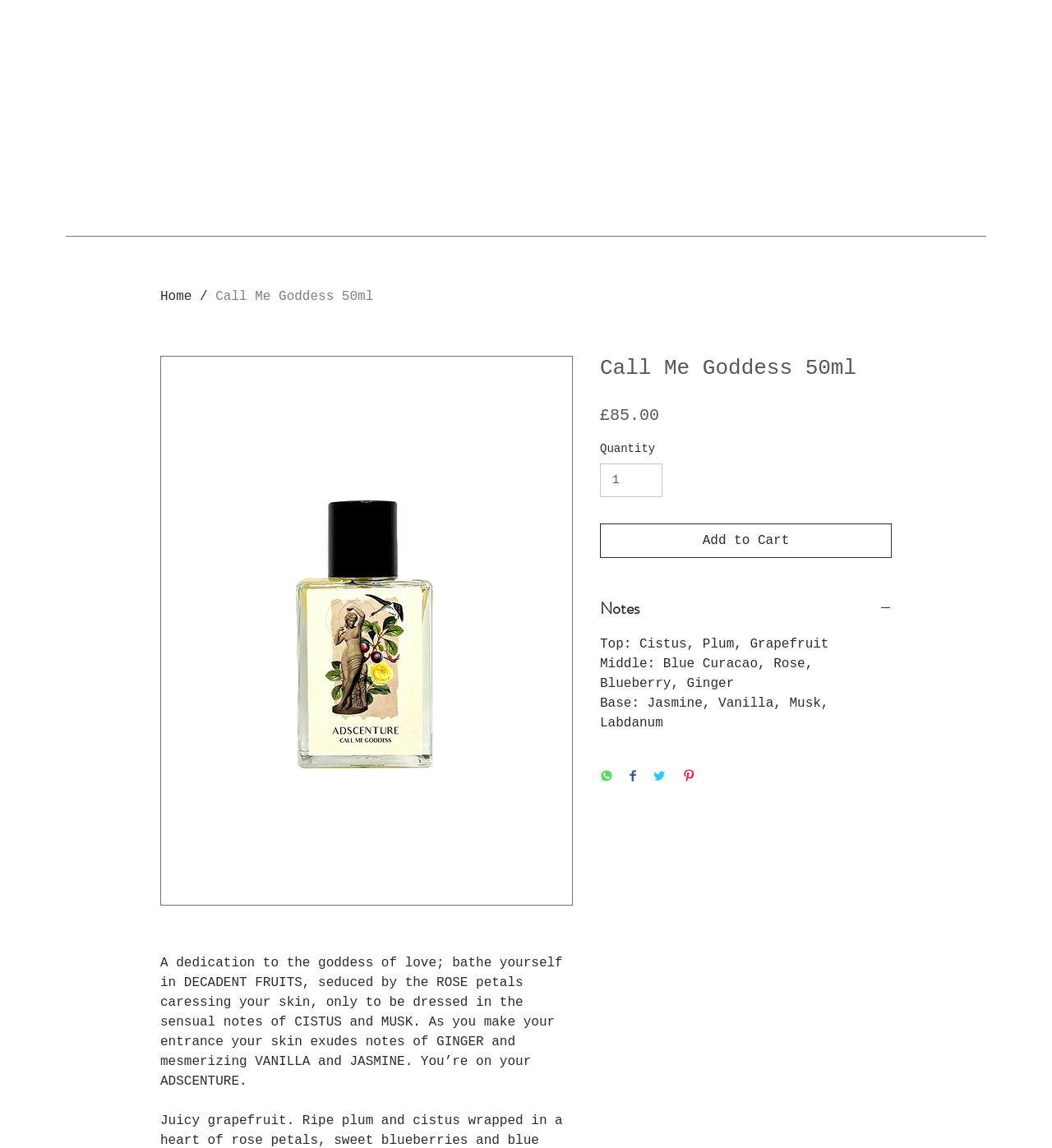What is the purpose of the spinbutton element?
From the details in the image, answer the question comprehensively.

The spinbutton element is located next to the static text element with the text 'Quantity' and has a value range from 1 to 99999. Its purpose is to allow the user to select the quantity of the perfume they want to purchase.